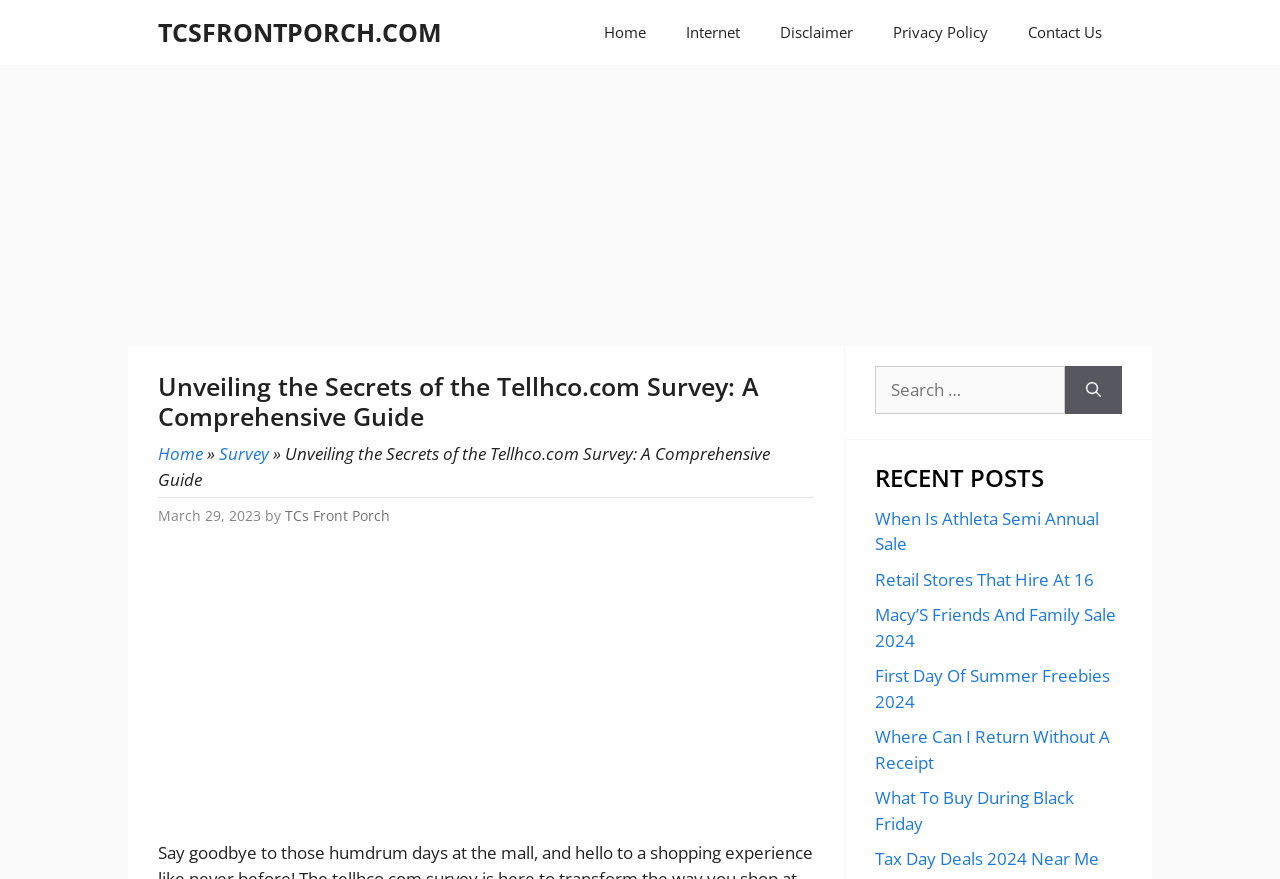Determine the bounding box coordinates of the clickable region to execute the instruction: "Click on the 'Contact Us' link". The coordinates should be four float numbers between 0 and 1, denoted as [left, top, right, bottom].

[0.788, 0.0, 0.877, 0.074]